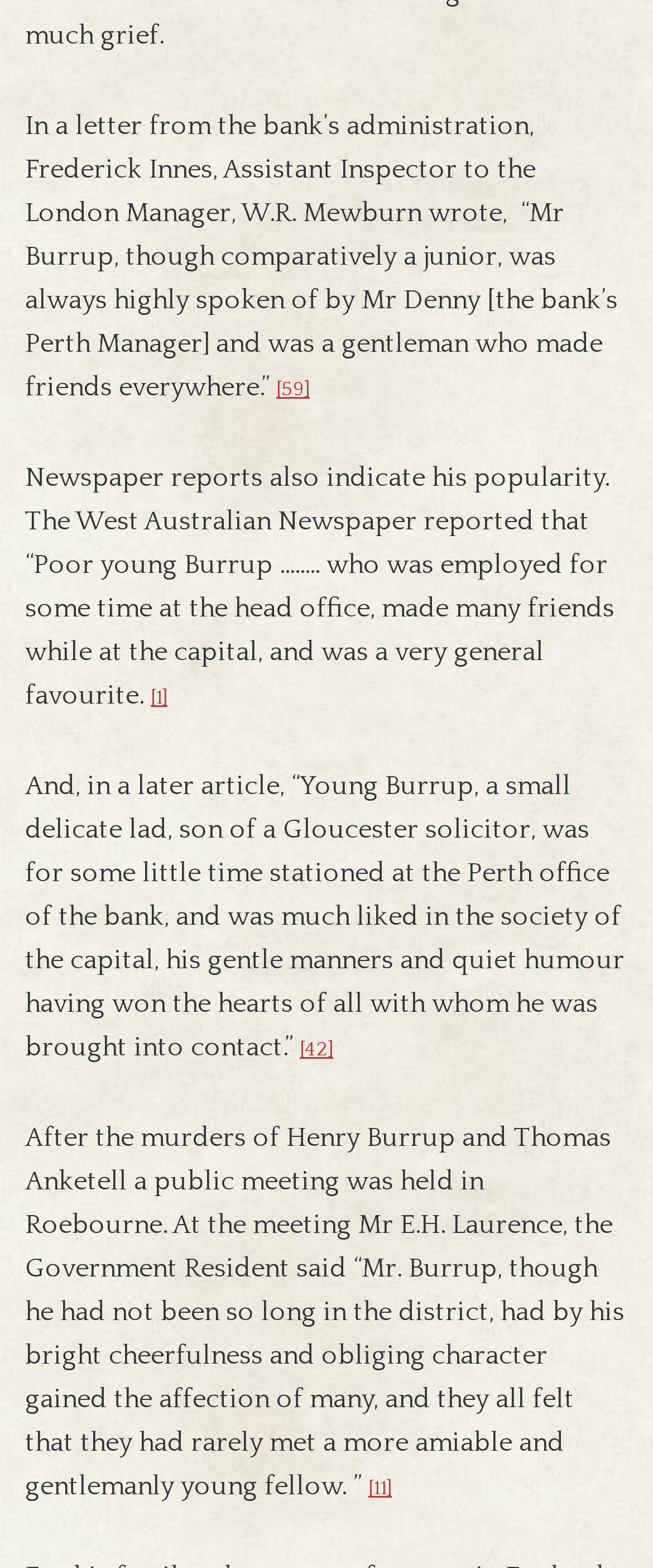Based on the visual content of the image, answer the question thoroughly: What was the name of the newspaper that reported on Mr. Burrup's popularity?

The StaticText element with bounding box coordinates [0.038, 0.295, 0.941, 0.453] mentions that The West Australian Newspaper reported on Mr. Burrup's popularity, stating that 'Poor young Burrup …….. who was employed for some time at the head office, made many friends while at the capital, and was a very general favourite'.